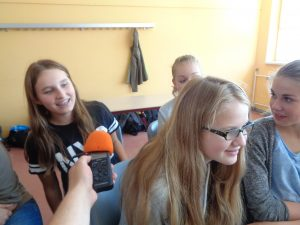Break down the image into a detailed narrative.

In this lively scene, a group of students is engaged in a moment of camaraderie during a recording session. One girl, sporting long hair and glasses, is seated in the foreground, focused on the activity at hand. She is joined by her peers, who share smiles and laughter, reflecting the excitement of the moment. Another student is holding an orange microphone, suggesting they are either recording an interview or capturing their collective experience. The warm, bright backdrop hints at a classroom setting, with coats hanging on a rack, adding to the relatable atmosphere of school life. This image beautifully encapsulates the joy of collaboration and creativity among young learners.